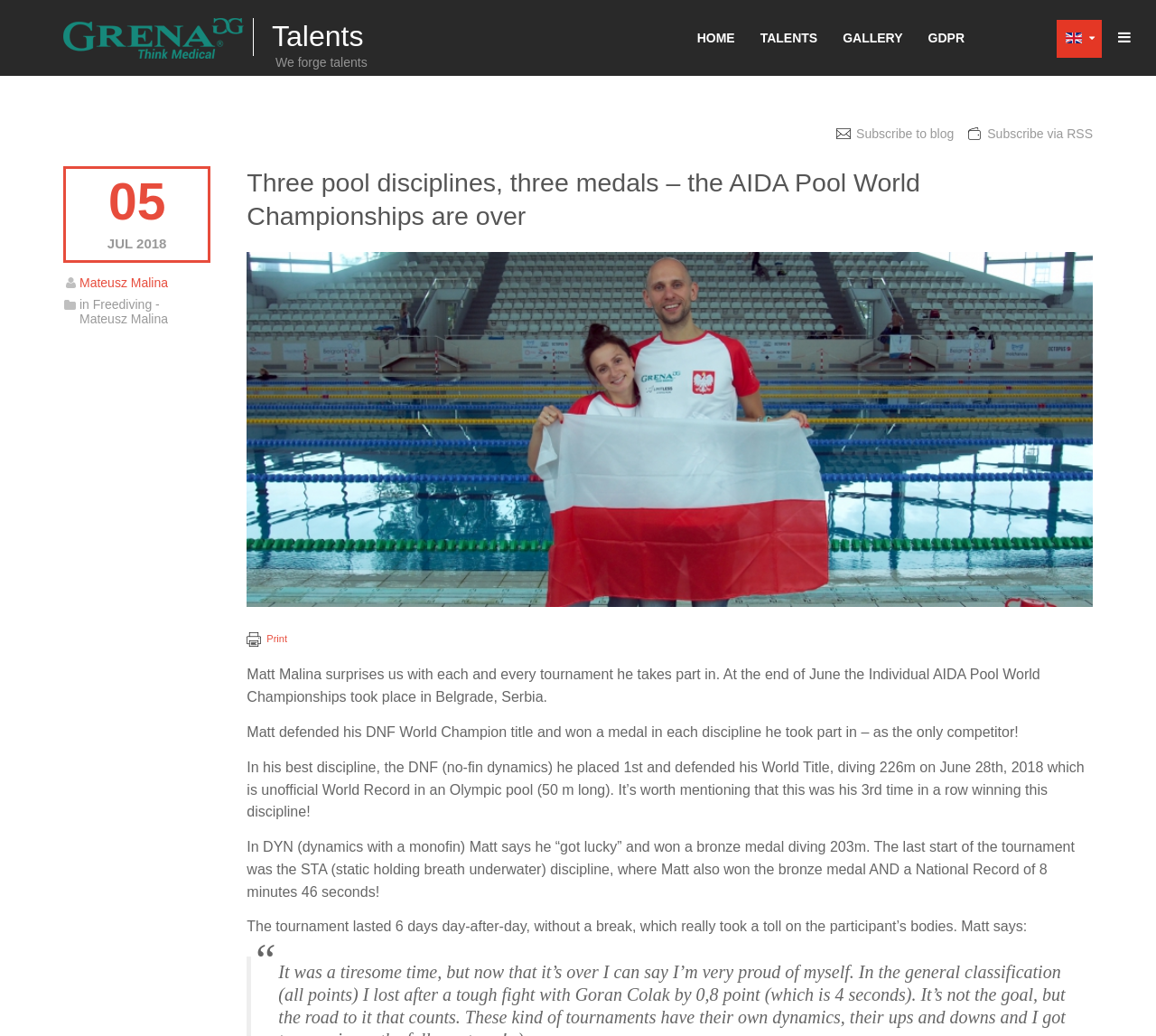What is the name of the person mentioned in the article?
Please answer the question with a detailed response using the information from the screenshot.

I found the answer by looking at the text content of the webpage, specifically the static text elements. I saw that the name 'Matt Malina' is mentioned multiple times, and it seems to be the main subject of the article.